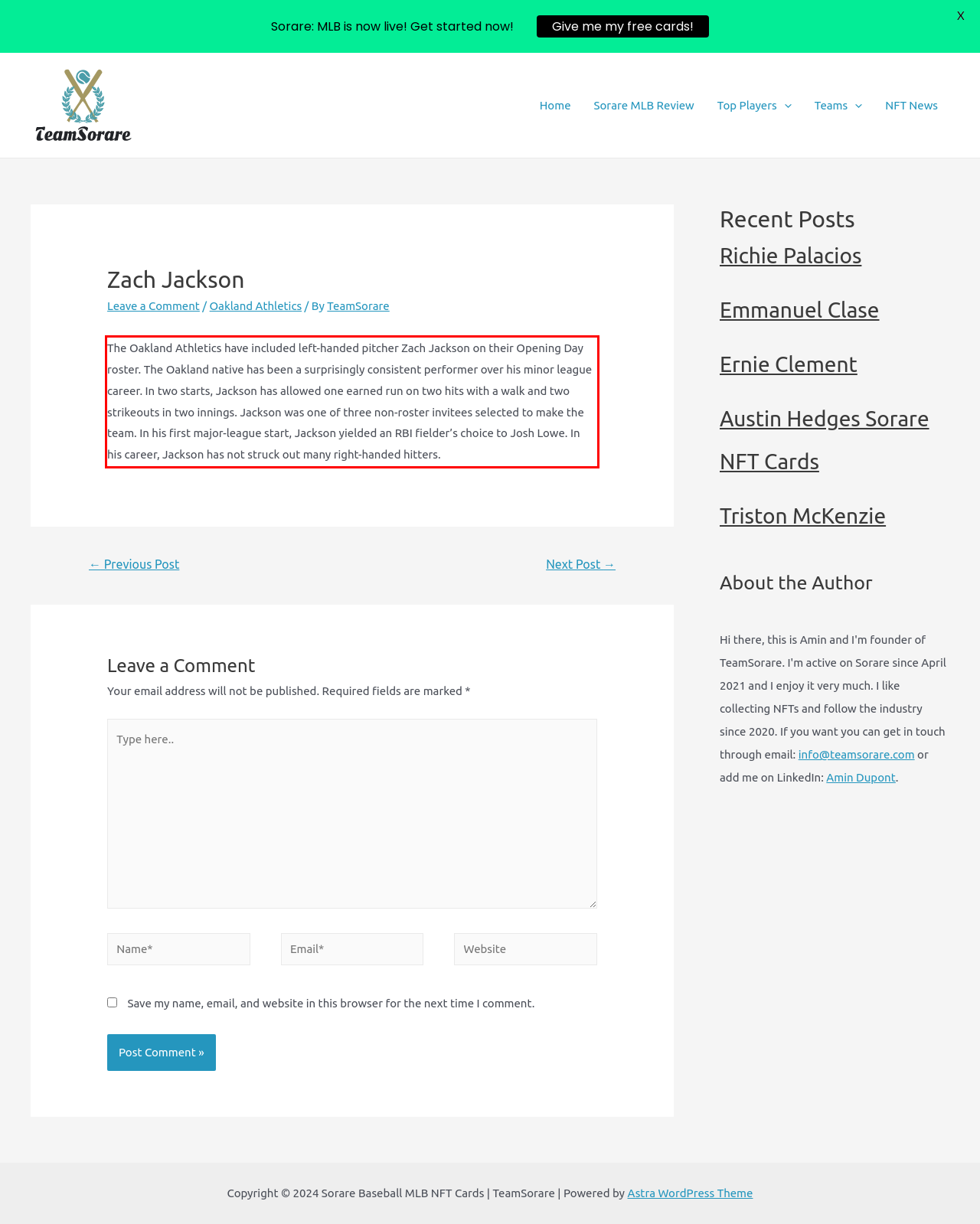Analyze the webpage screenshot and use OCR to recognize the text content in the red bounding box.

The Oakland Athletics have included left-handed pitcher Zach Jackson on their Opening Day roster. The Oakland native has been a surprisingly consistent performer over his minor league career. In two starts, Jackson has allowed one earned run on two hits with a walk and two strikeouts in two innings. Jackson was one of three non-roster invitees selected to make the team. In his first major-league start, Jackson yielded an RBI fielder’s choice to Josh Lowe. In his career, Jackson has not struck out many right-handed hitters.